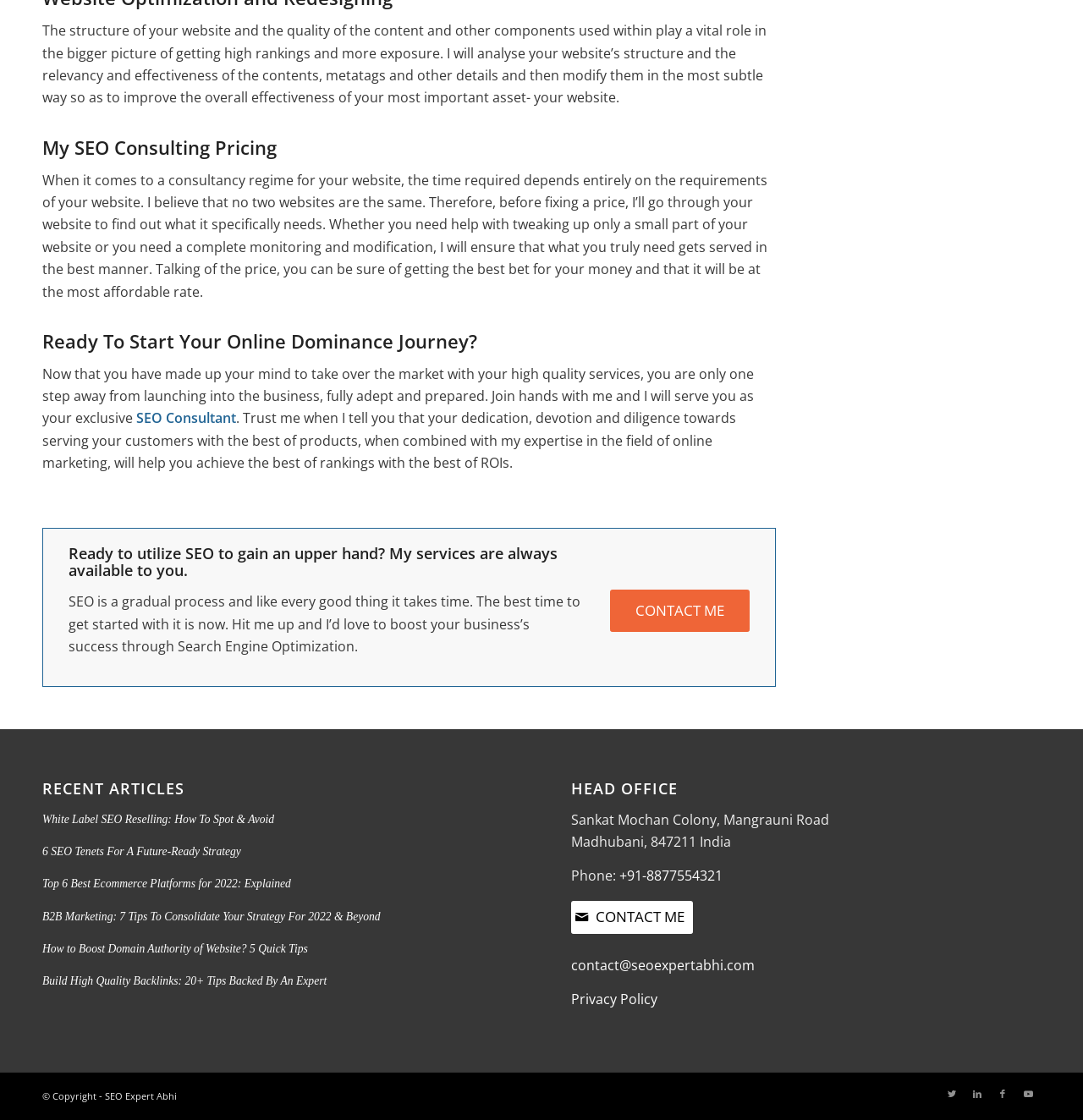Find the bounding box coordinates of the clickable region needed to perform the following instruction: "Call the phone number". The coordinates should be provided as four float numbers between 0 and 1, i.e., [left, top, right, bottom].

[0.572, 0.774, 0.667, 0.79]